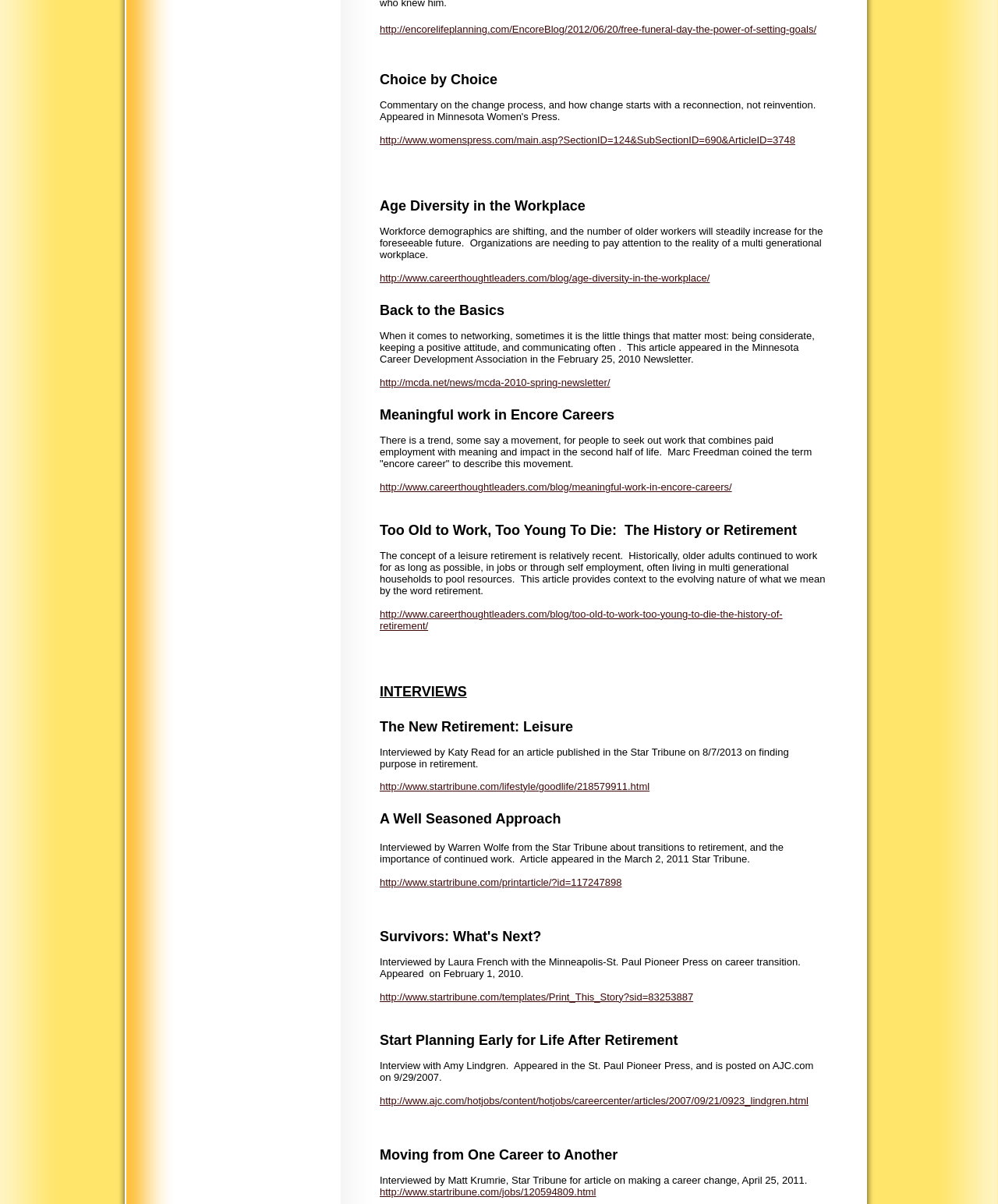Determine the bounding box for the described HTML element: "http://www.careerthoughtleaders.com/blog/meaningful-work-in-encore-careers/". Ensure the coordinates are four float numbers between 0 and 1 in the format [left, top, right, bottom].

[0.38, 0.4, 0.733, 0.409]